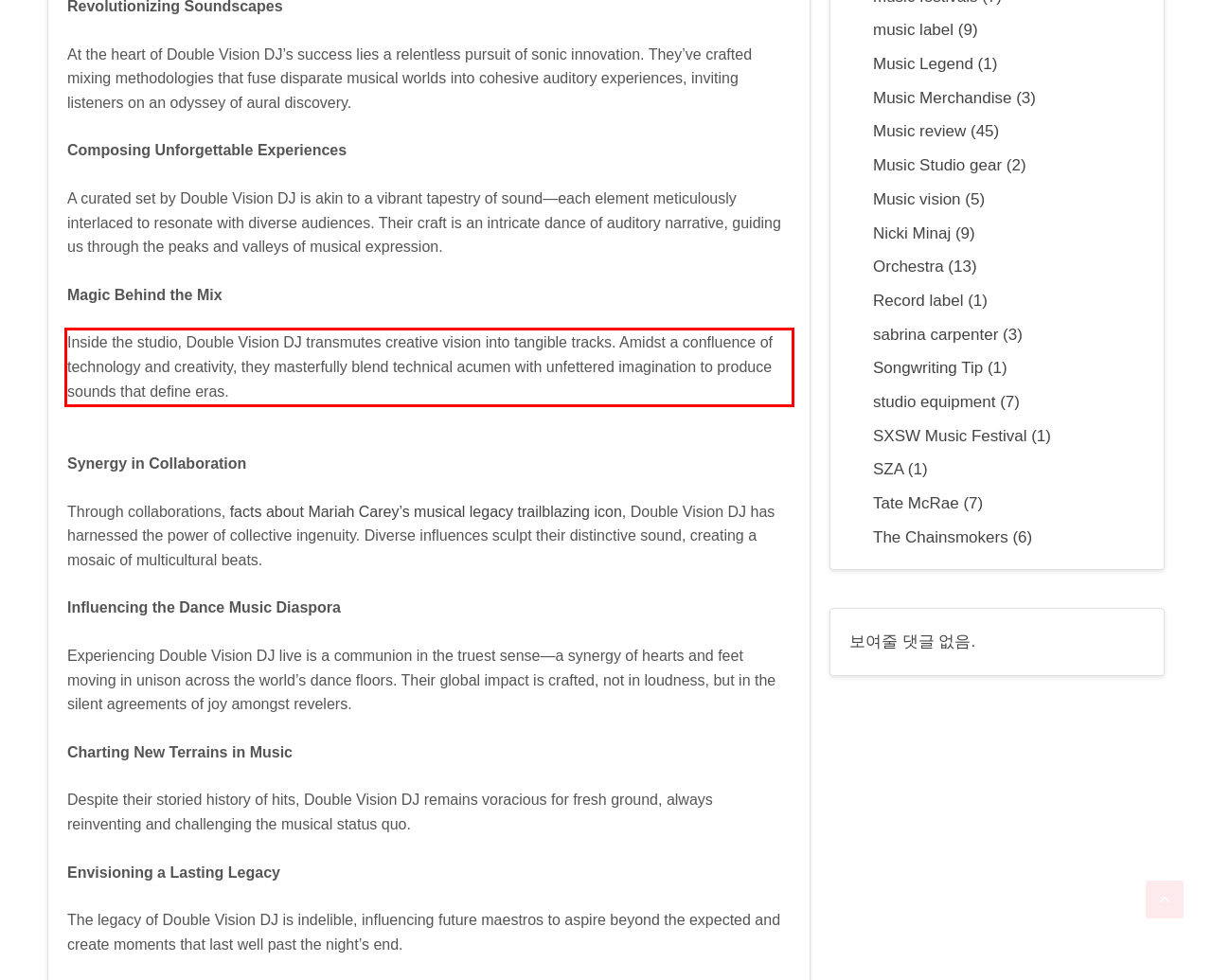Please look at the screenshot provided and find the red bounding box. Extract the text content contained within this bounding box.

Inside the studio, Double Vision DJ transmutes creative vision into tangible tracks. Amidst a confluence of technology and creativity, they masterfully blend technical acumen with unfettered imagination to produce sounds that define eras.